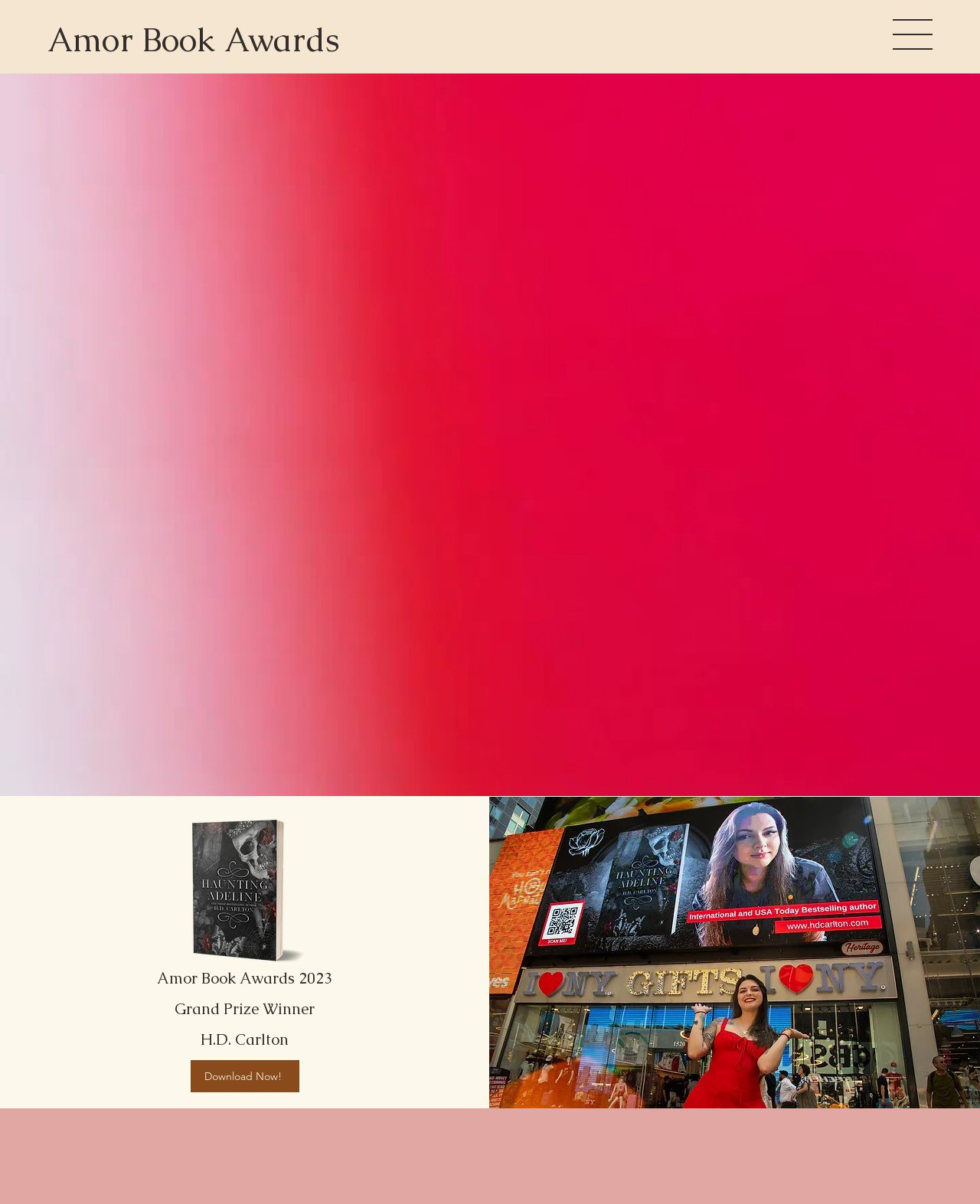Provide an in-depth caption for the webpage.

The webpage appears to be the official website of the Amor Book Awards, a romance book award competition. At the top left corner, there is a link to the Amor Book Awards, and on the top right corner, there is a button to open site navigation, accompanied by an image.

Below the navigation button, a prominent heading announces the "Countdown To Last Day of Submissions". Further down, a larger heading reads "AMOR Book Awards", followed by a series of static text elements that provide information about the 2024 Amor Book Awards, including the early bird price deadline of February 29th, 2024.

To the right of this text, there is a call-to-action link that encourages visitors to "Click HERE to Nominate Your Book". Below this link, a heading highlights the 2023 Grand Prize Winner, H.D. Carlton, accompanied by an image of the winner's book cover.

On the lower left side of the page, there is a link to "Download Now!", and on the lower right side, there is a large image, possibly a banner or a promotional graphic. Finally, at the very bottom of the page, there is a heading that reads "About Amor", which likely leads to more information about the organization behind the book awards.